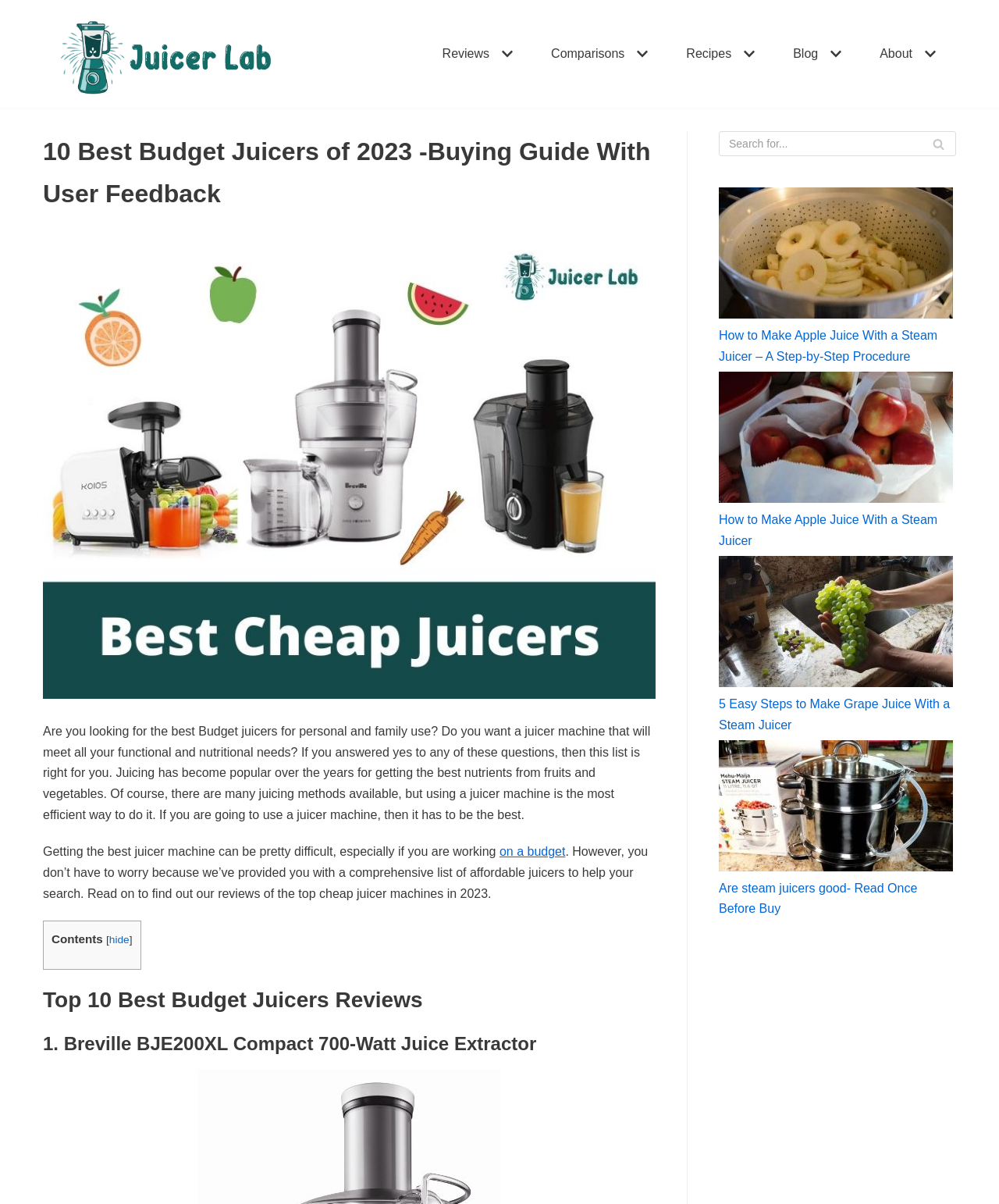Observe the image and answer the following question in detail: What is the purpose of the webpage?

I inferred the purpose of the webpage by reading the introductory text, which mentions finding the best budget juicers and providing a comprehensive list of affordable juicers.